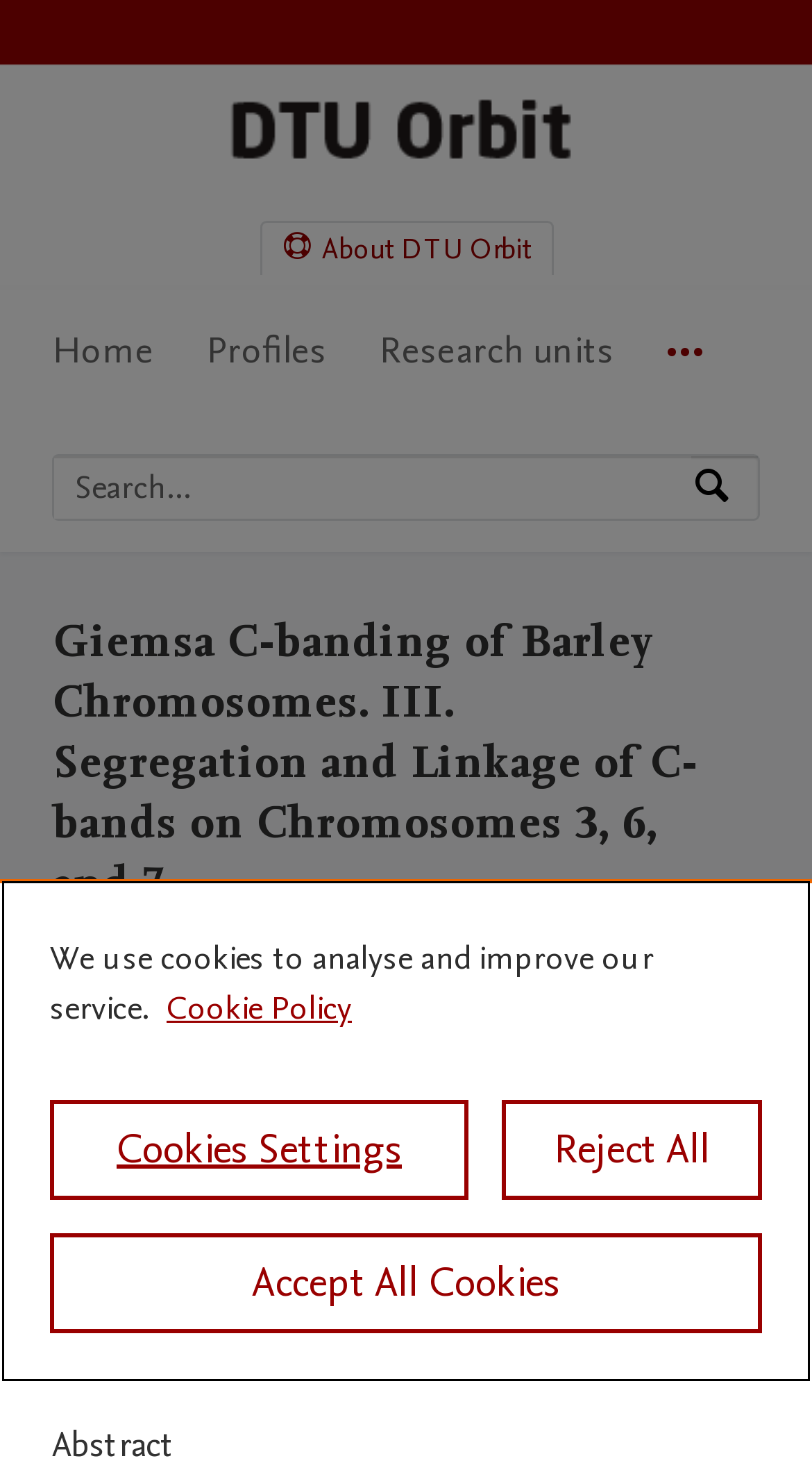Kindly determine the bounding box coordinates of the area that needs to be clicked to fulfill this instruction: "View research output".

[0.064, 0.701, 0.303, 0.728]